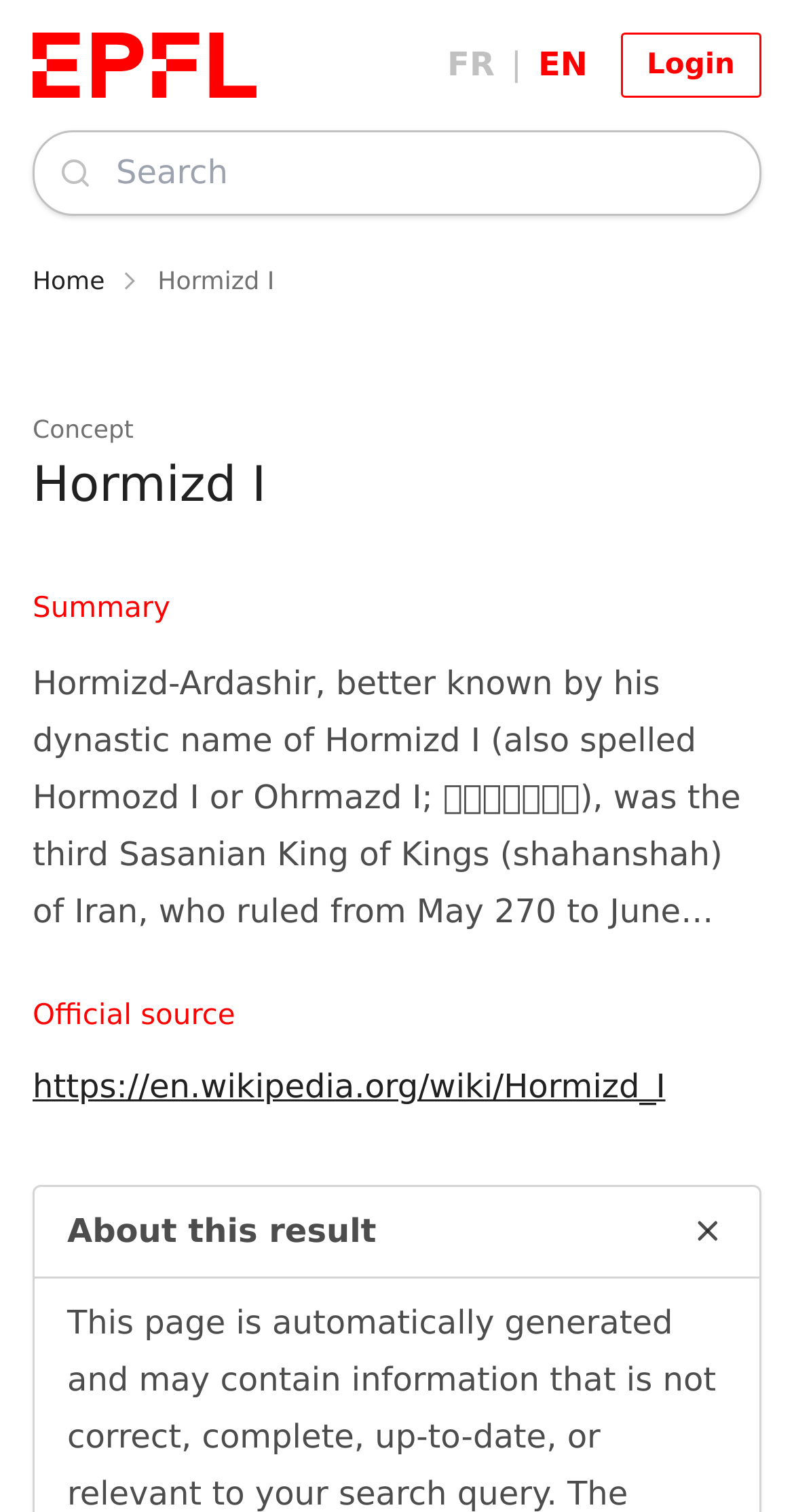Is the search box currently expanded?
Based on the image, please offer an in-depth response to the question.

I determined that the search box is not currently expanded by examining the combobox element, which has an 'expanded' property set to 'False'.